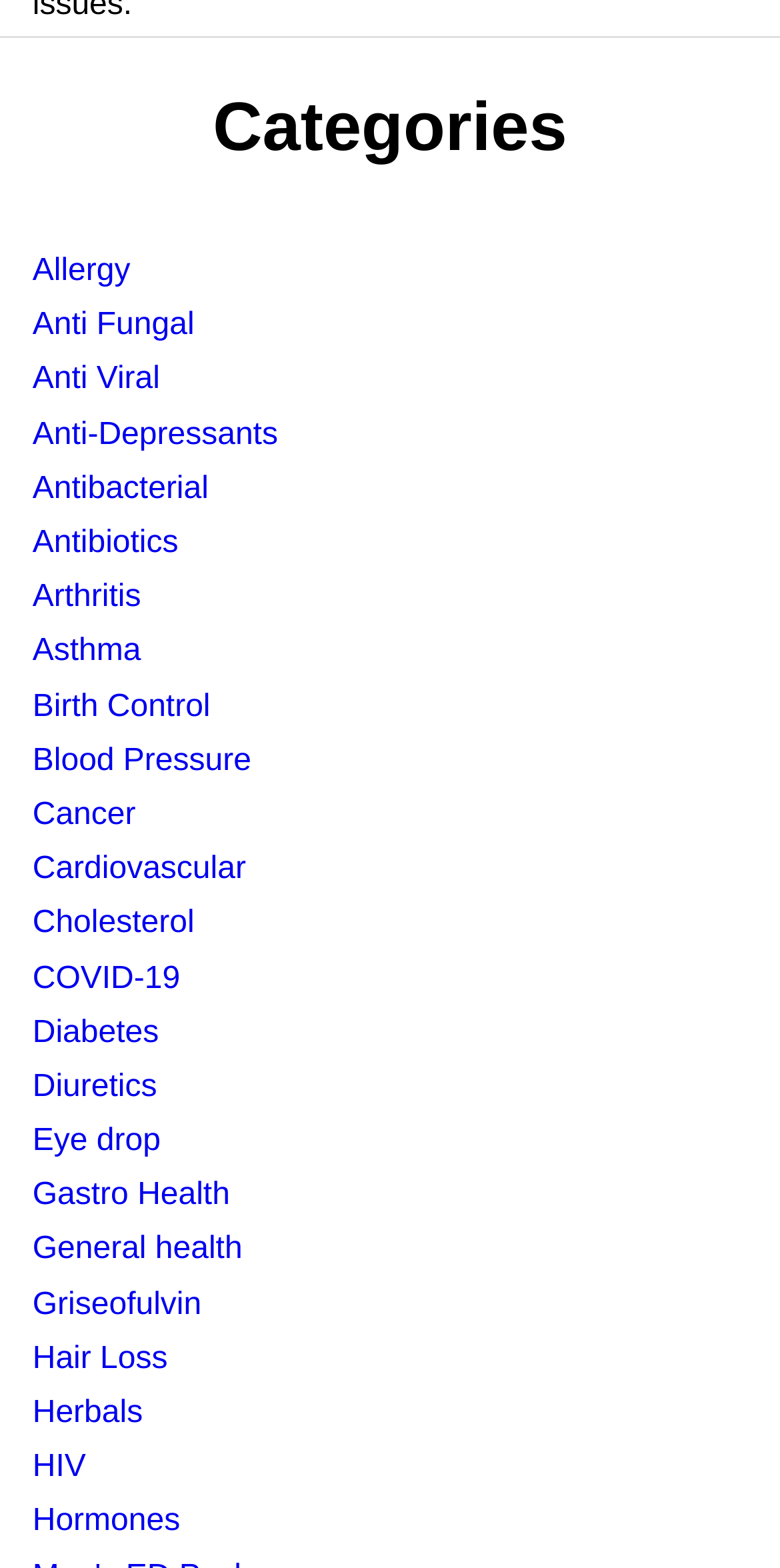Give the bounding box coordinates for this UI element: "Request Product Information". The coordinates should be four float numbers between 0 and 1, arranged as [left, top, right, bottom].

None